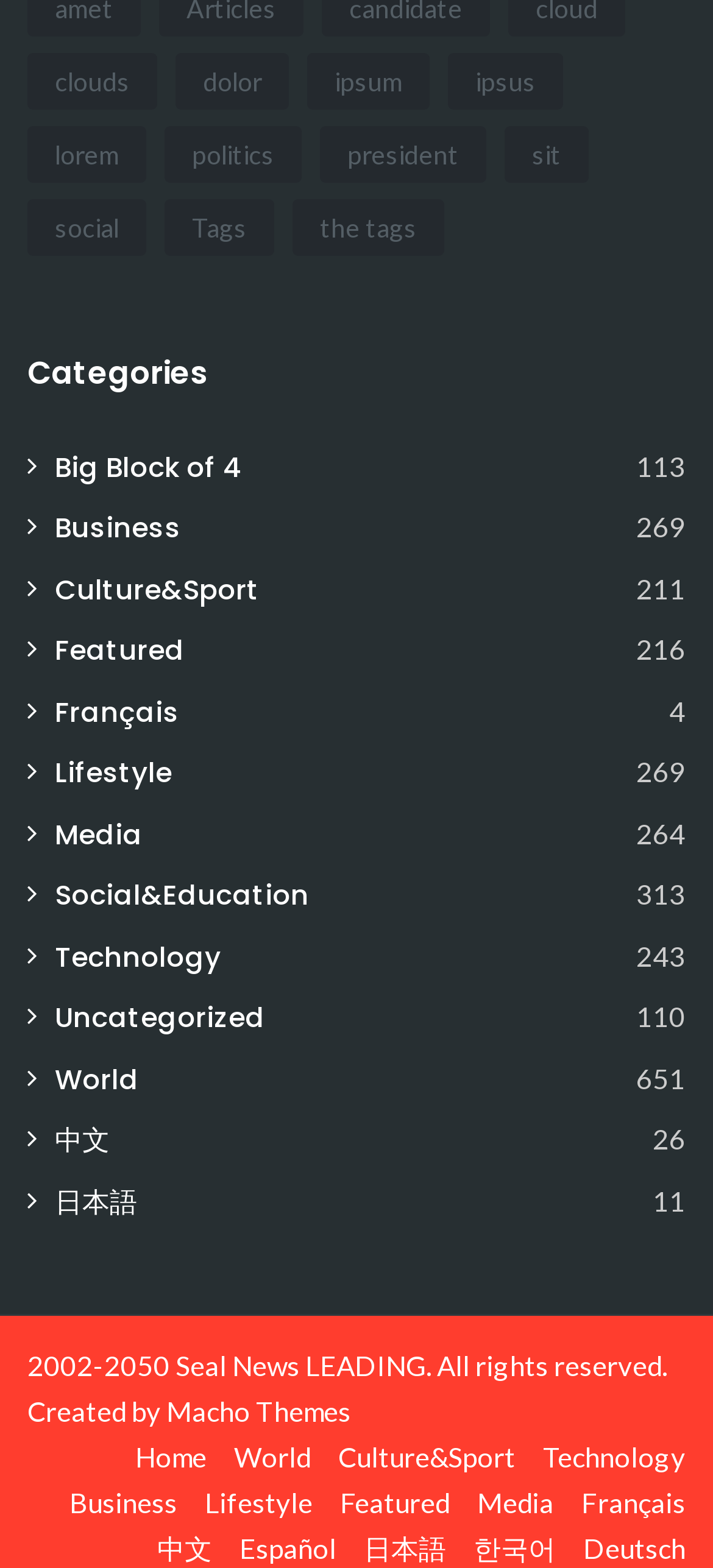Highlight the bounding box coordinates of the element that should be clicked to carry out the following instruction: "Select the 'Français' language option". The coordinates must be given as four float numbers ranging from 0 to 1, i.e., [left, top, right, bottom].

[0.077, 0.441, 0.251, 0.466]